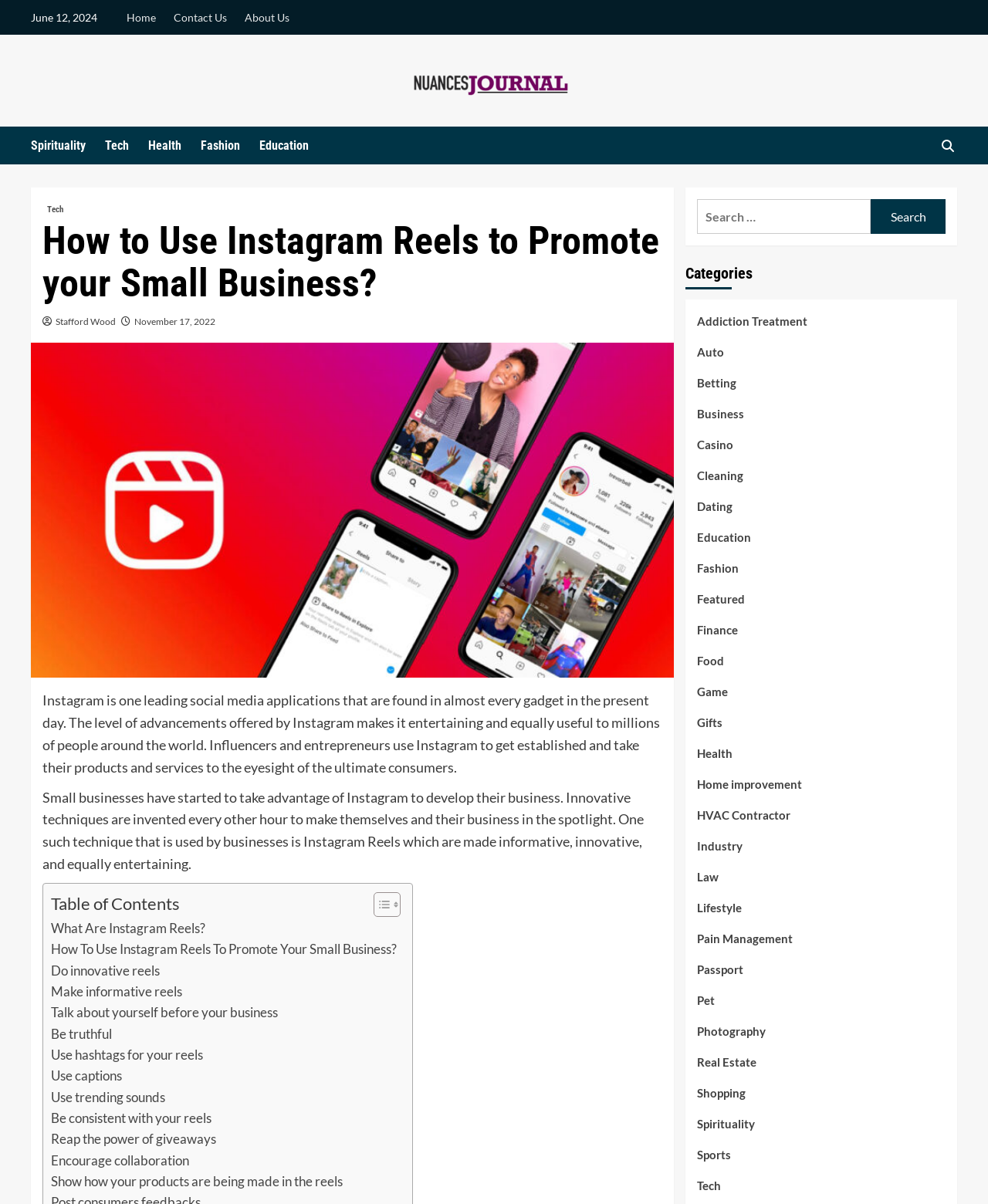Examine the image carefully and respond to the question with a detailed answer: 
What is the category of the article 'Addiction Treatment'?

The category of the article 'Addiction Treatment' can be determined by looking at the categories section of the webpage, where 'Addiction Treatment' is listed under the category 'Health'.